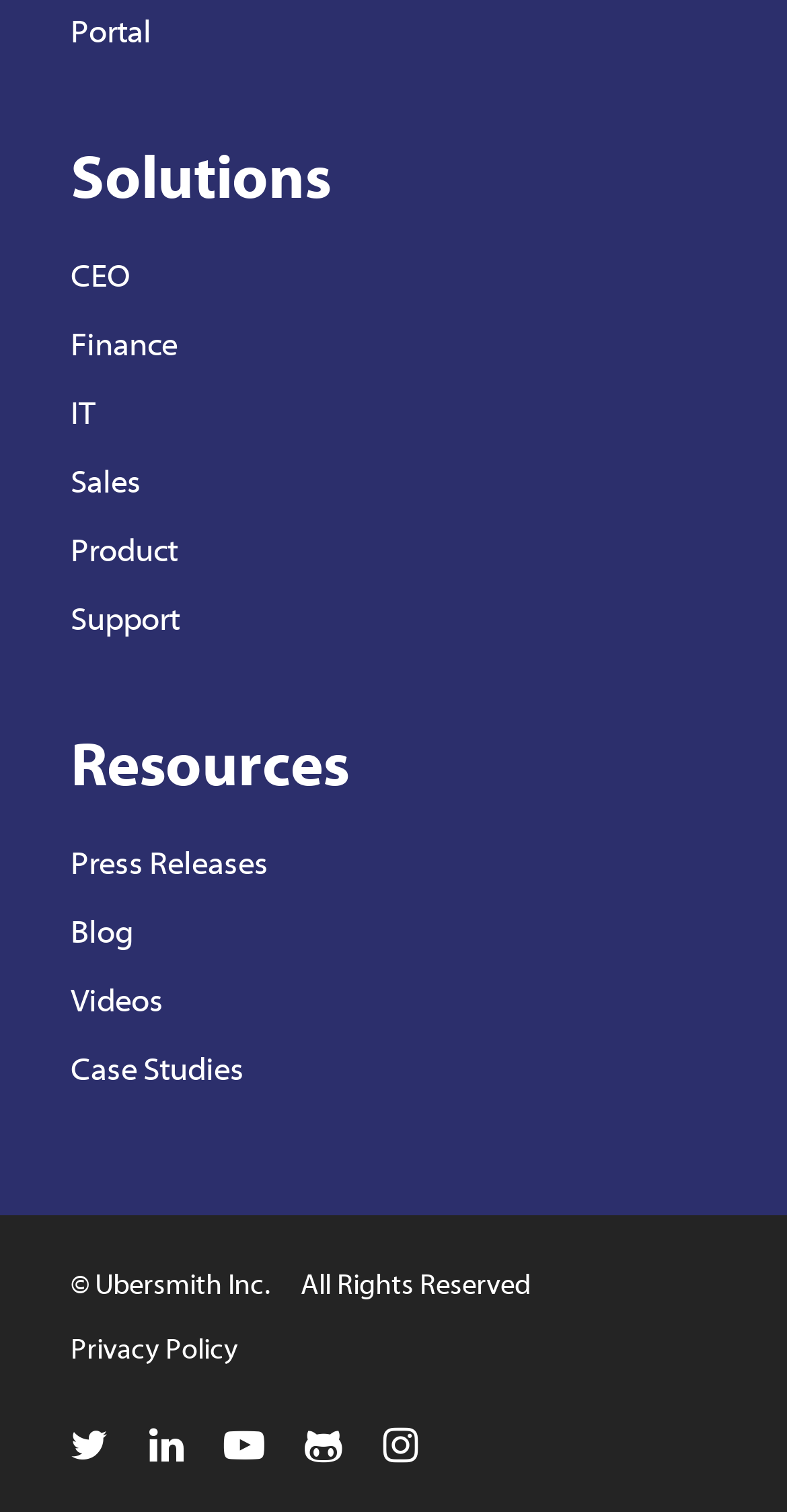Find and indicate the bounding box coordinates of the region you should select to follow the given instruction: "go to portal".

[0.09, 0.01, 0.192, 0.034]